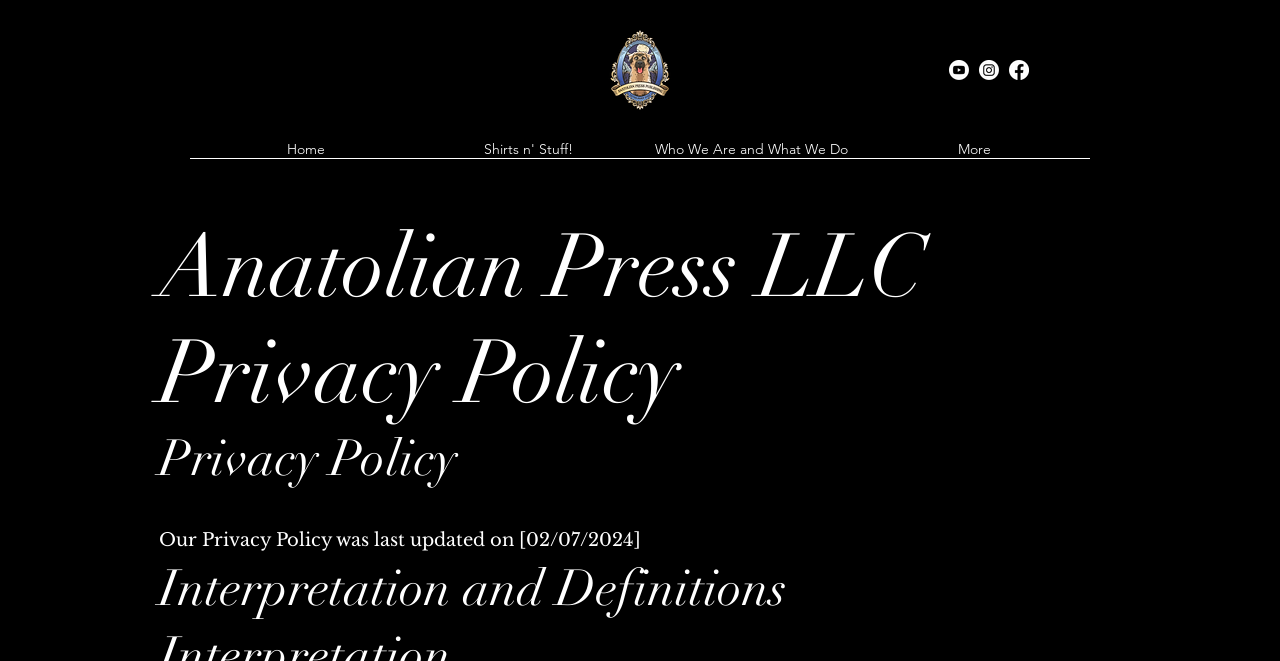Using the webpage screenshot and the element description More, determine the bounding box coordinates. Specify the coordinates in the format (top-left x, top-left y, bottom-right x, bottom-right y) with values ranging from 0 to 1.

[0.674, 0.212, 0.848, 0.259]